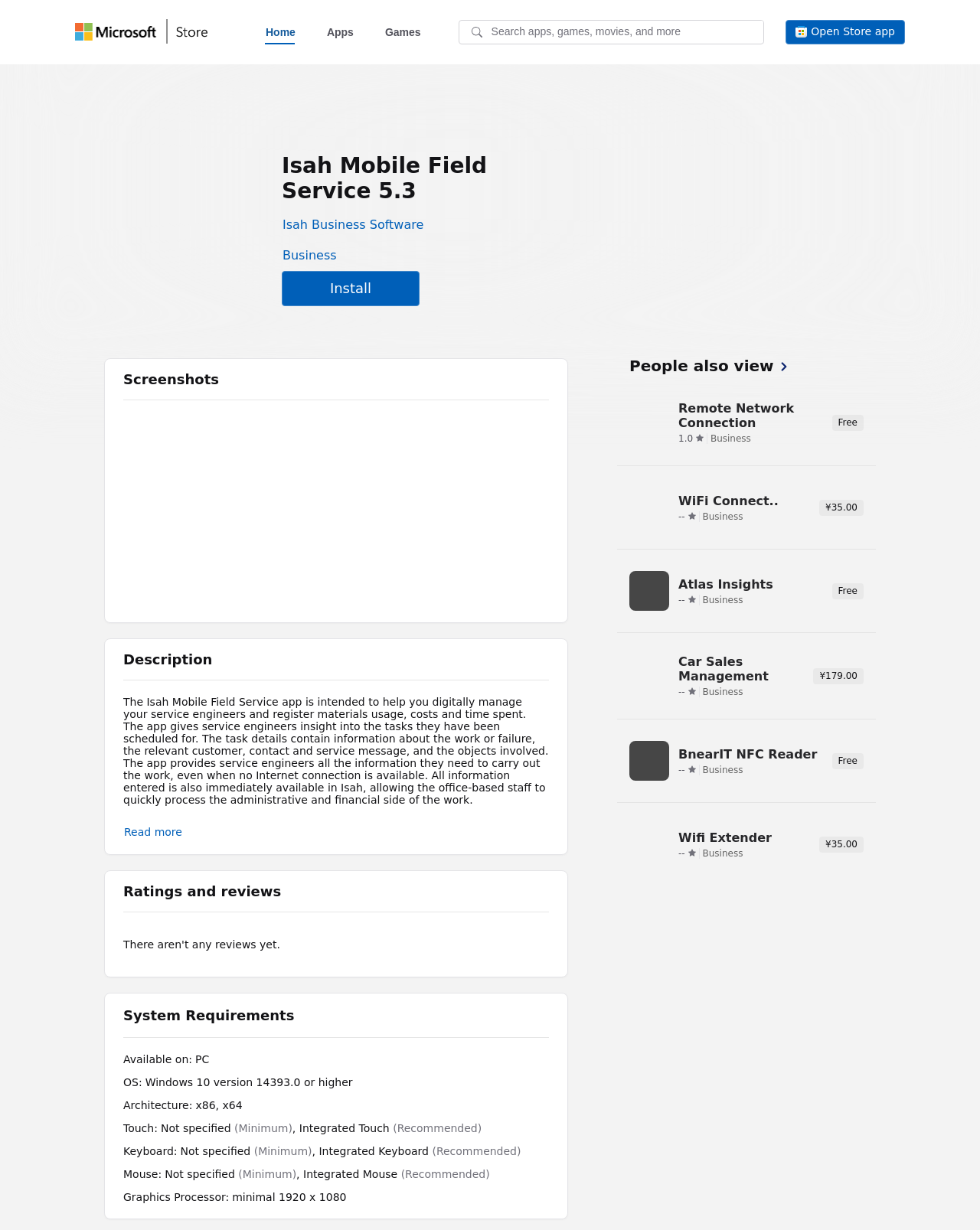Please identify the bounding box coordinates of the element I need to click to follow this instruction: "Open the Store app".

[0.802, 0.016, 0.923, 0.036]